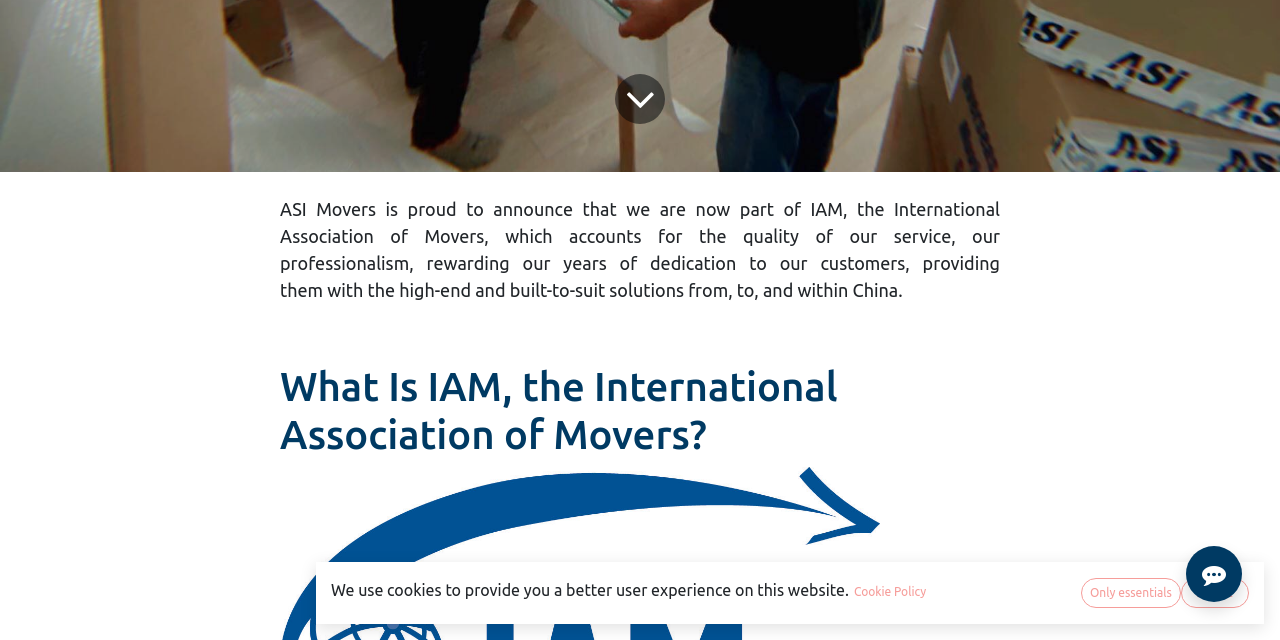Give the bounding box coordinates for this UI element: "​Only essentials". The coordinates should be four float numbers between 0 and 1, arranged as [left, top, right, bottom].

[0.844, 0.904, 0.923, 0.95]